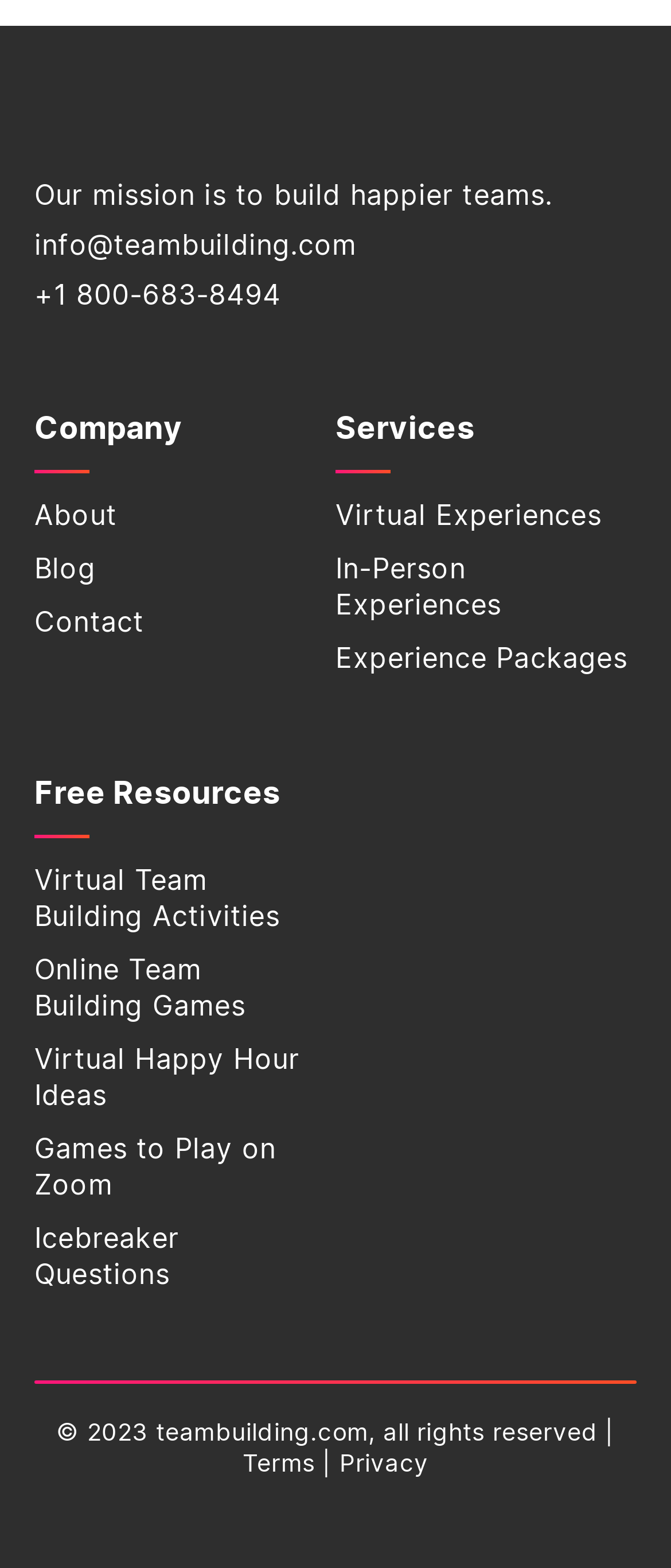Using the description "Blog", predict the bounding box of the relevant HTML element.

[0.051, 0.355, 0.143, 0.372]